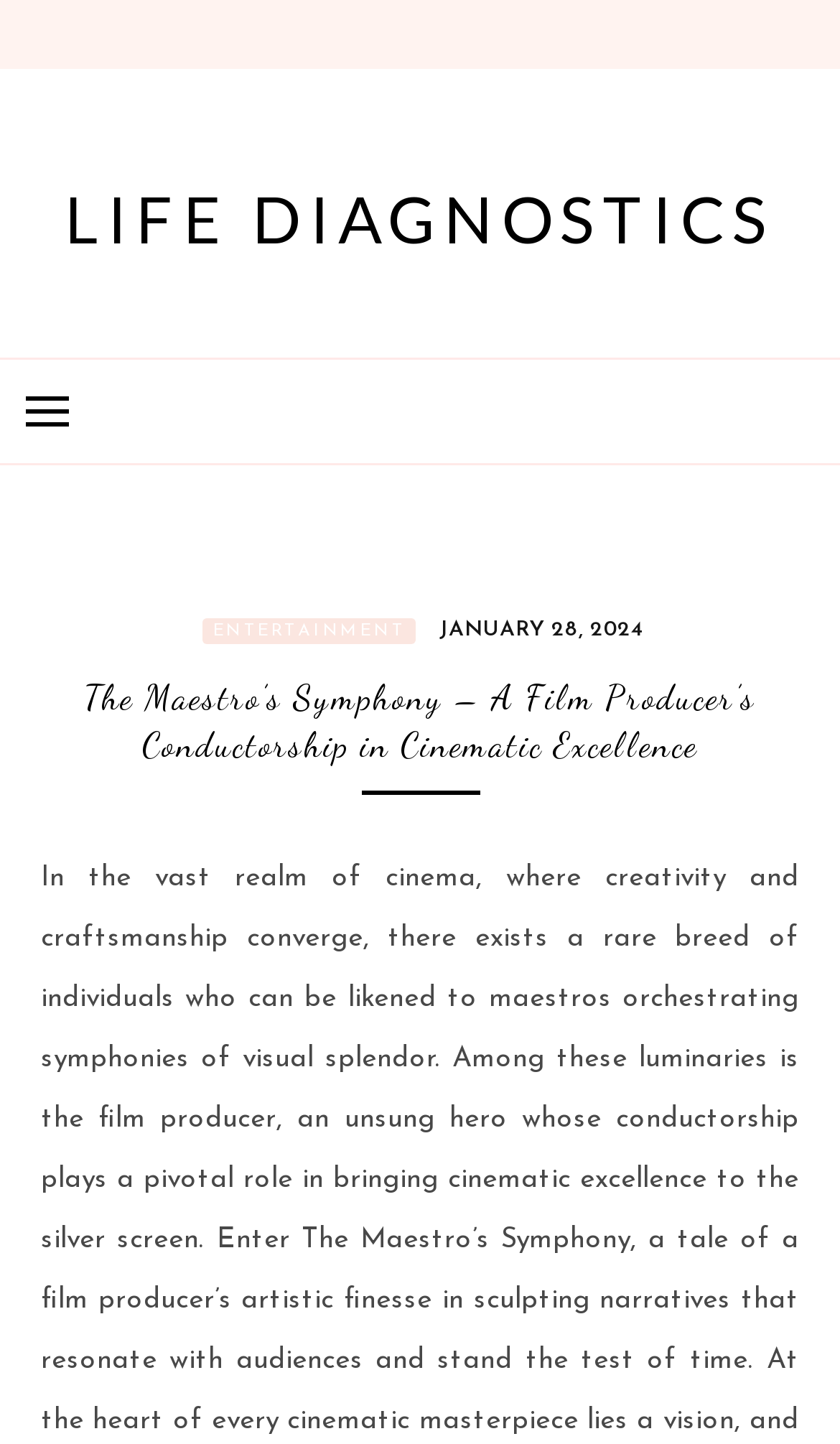Bounding box coordinates must be specified in the format (top-left x, top-left y, bottom-right x, bottom-right y). All values should be floating point numbers between 0 and 1. What are the bounding box coordinates of the UI element described as: Life diagnostics

[0.077, 0.124, 0.923, 0.178]